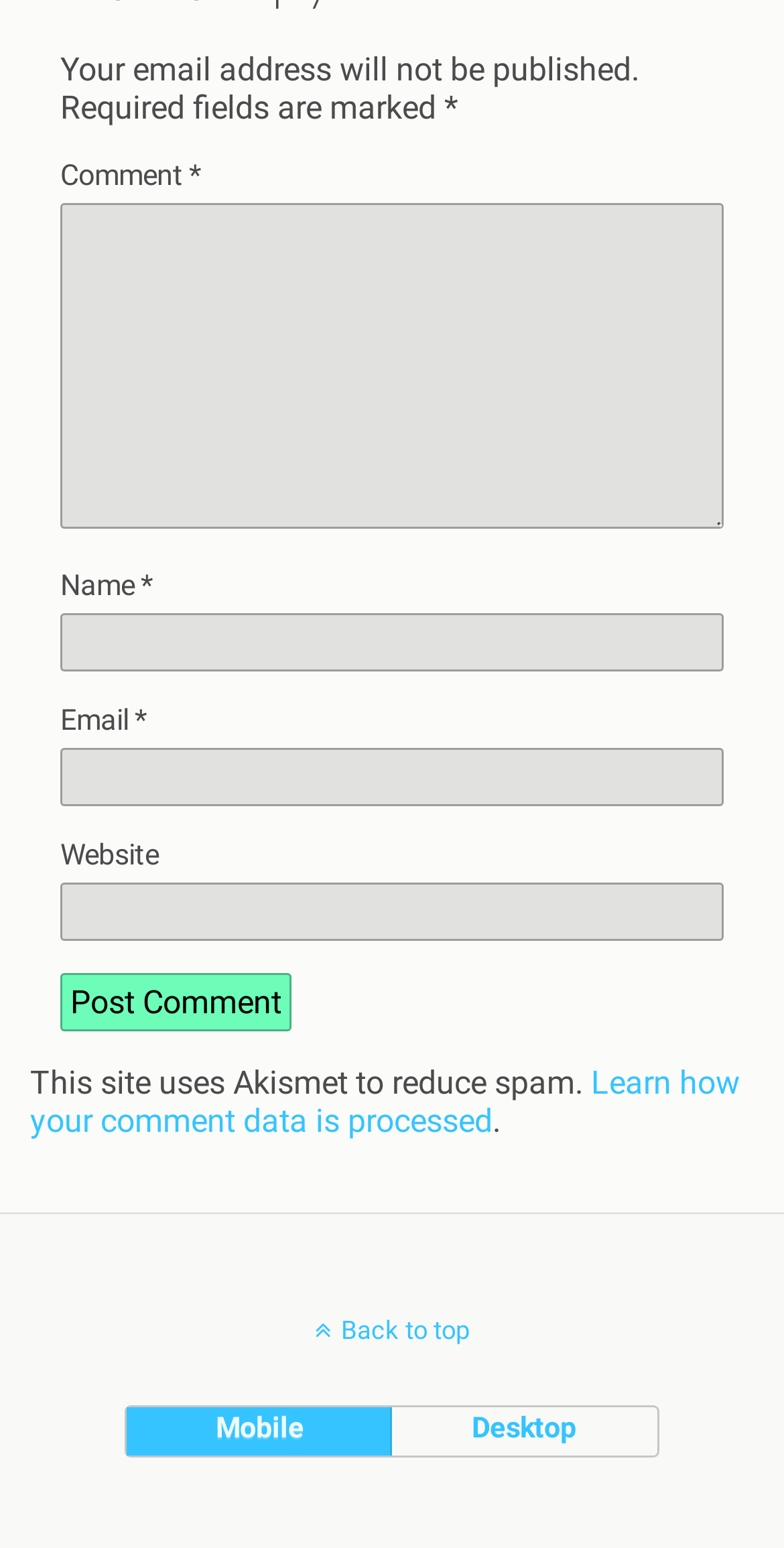Answer in one word or a short phrase: 
What is the purpose of Akismet?

Reduce spam